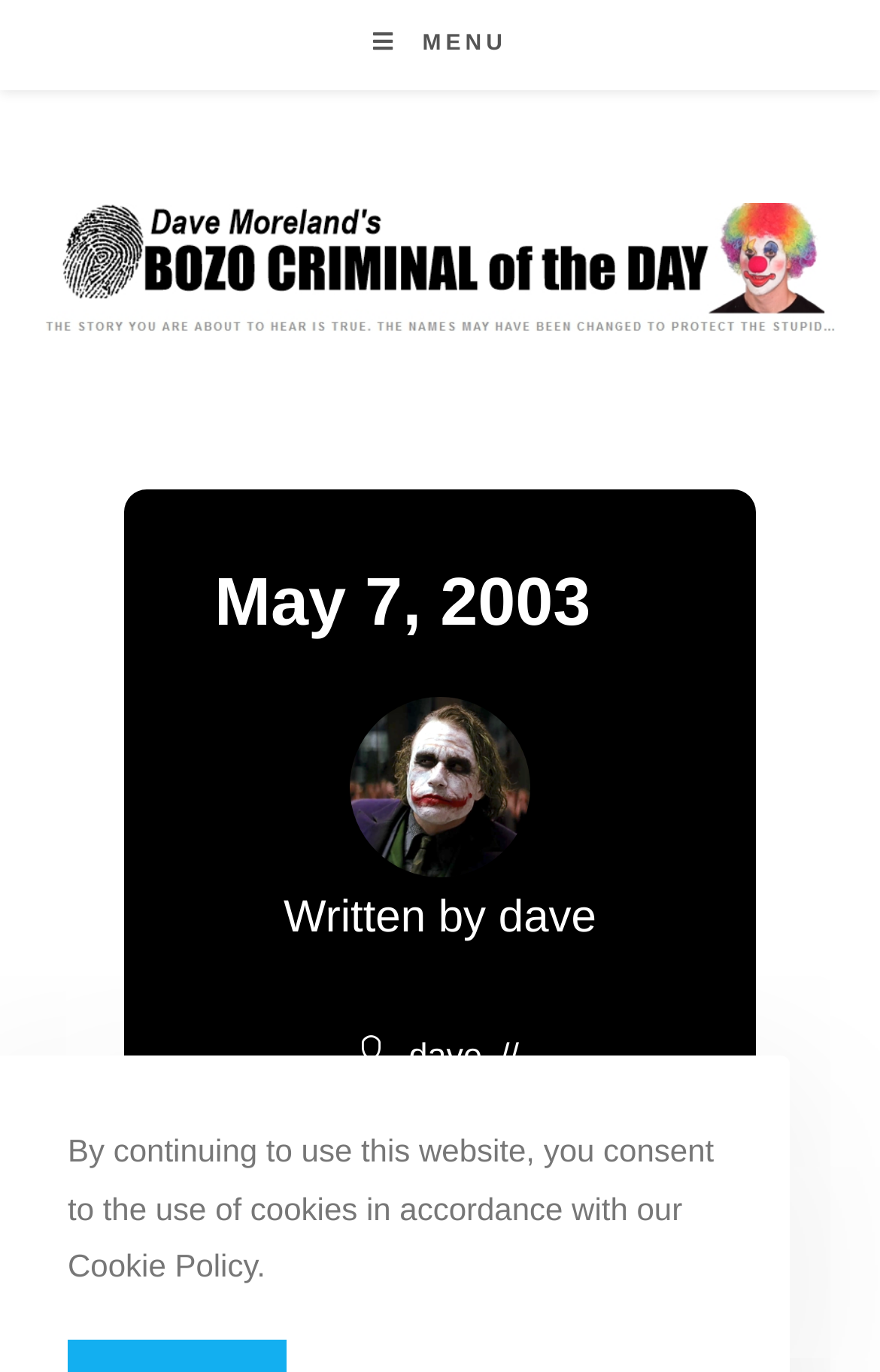Please respond in a single word or phrase: 
What is the name of the article?

Dave Moreland's Bozo Criminal of the Day